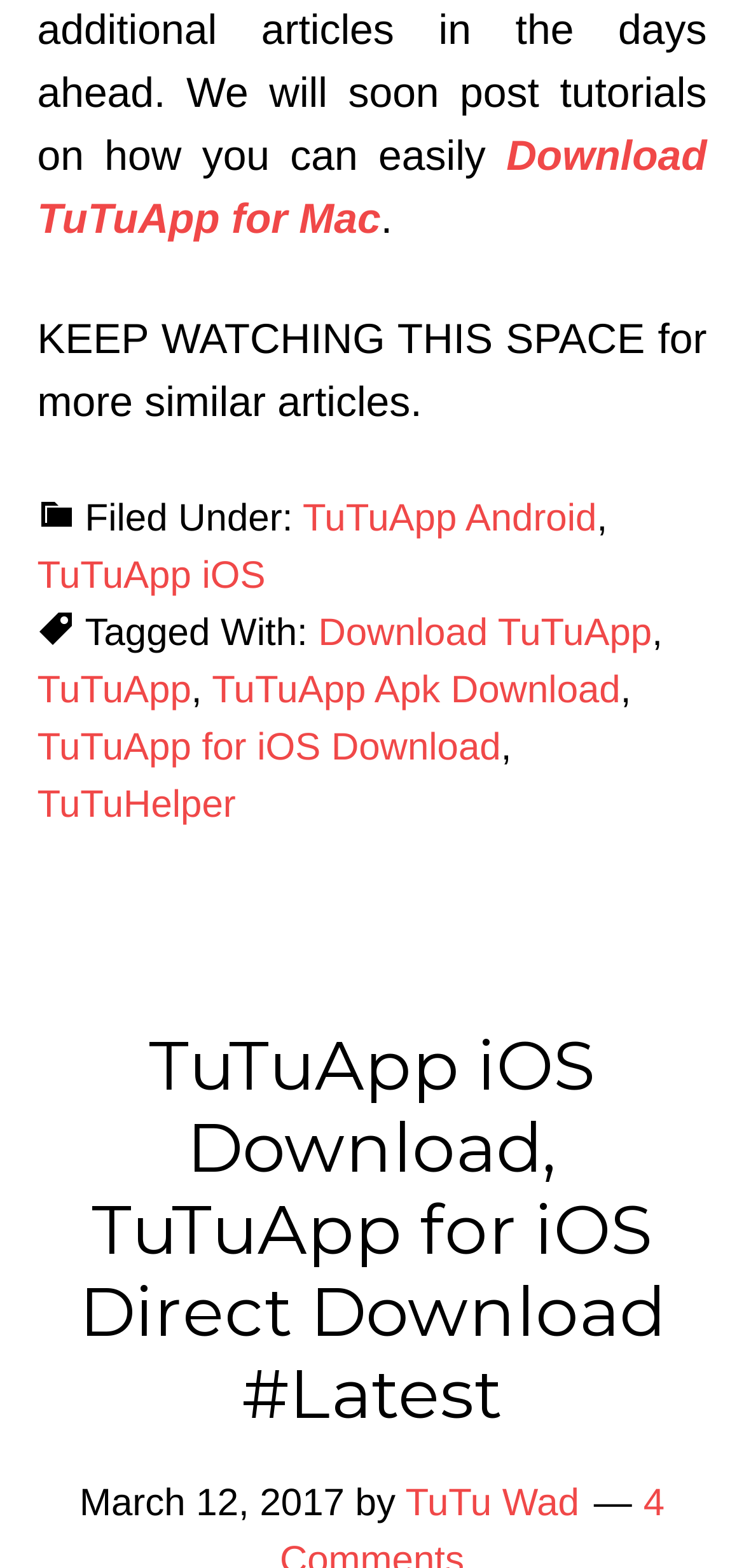Find the bounding box coordinates for the area you need to click to carry out the instruction: "Check out TuTuApp Apk Download". The coordinates should be four float numbers between 0 and 1, indicated as [left, top, right, bottom].

[0.285, 0.427, 0.834, 0.453]